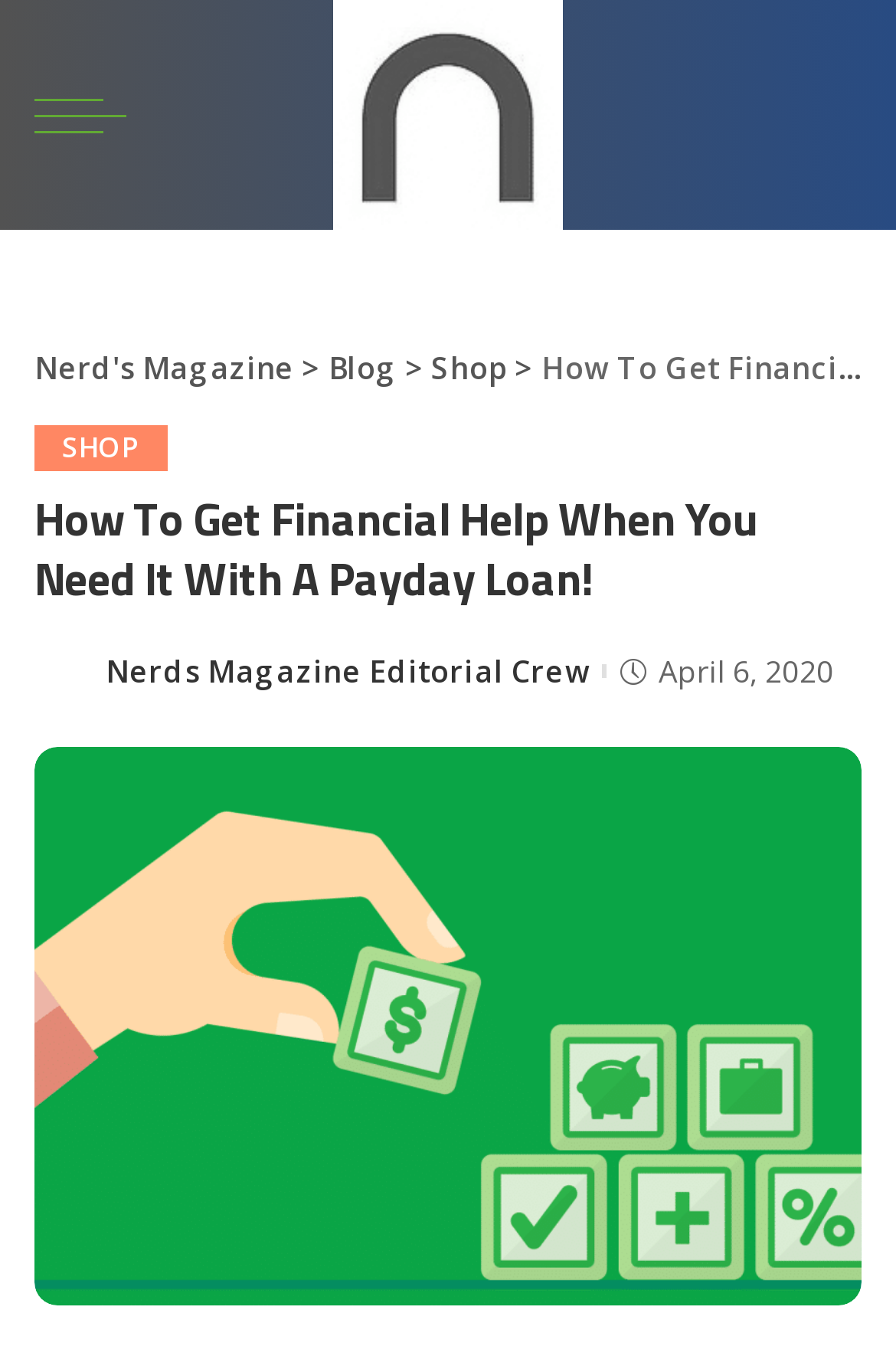Generate a comprehensive description of the webpage.

The webpage is about accessing financial help through payday loans, as indicated by the meta description. At the top of the page, there is a header section that spans the entire width, containing a logo image of "Nerd's Magazine" on the left, accompanied by a link to the magazine's homepage. To the right of the logo, there are links to "Blog" and "Shop" sections.

Below the header, there is a prominent heading that reads "How To Get Financial Help When You Need It With A Payday Loan!" which occupies most of the page width. Underneath the heading, there is an image of the "Nerds Magazine Editorial Crew" on the left, followed by a text "Posted by" and a date "April 6, 2020" in an abbreviated format.

The page has a total of 5 links, including the logo link, "Blog", "Shop", and another "SHOP" link. There are also 2 images on the page, one being the logo and the other being the editorial crew image. The overall layout is organized, with clear headings and concise text.